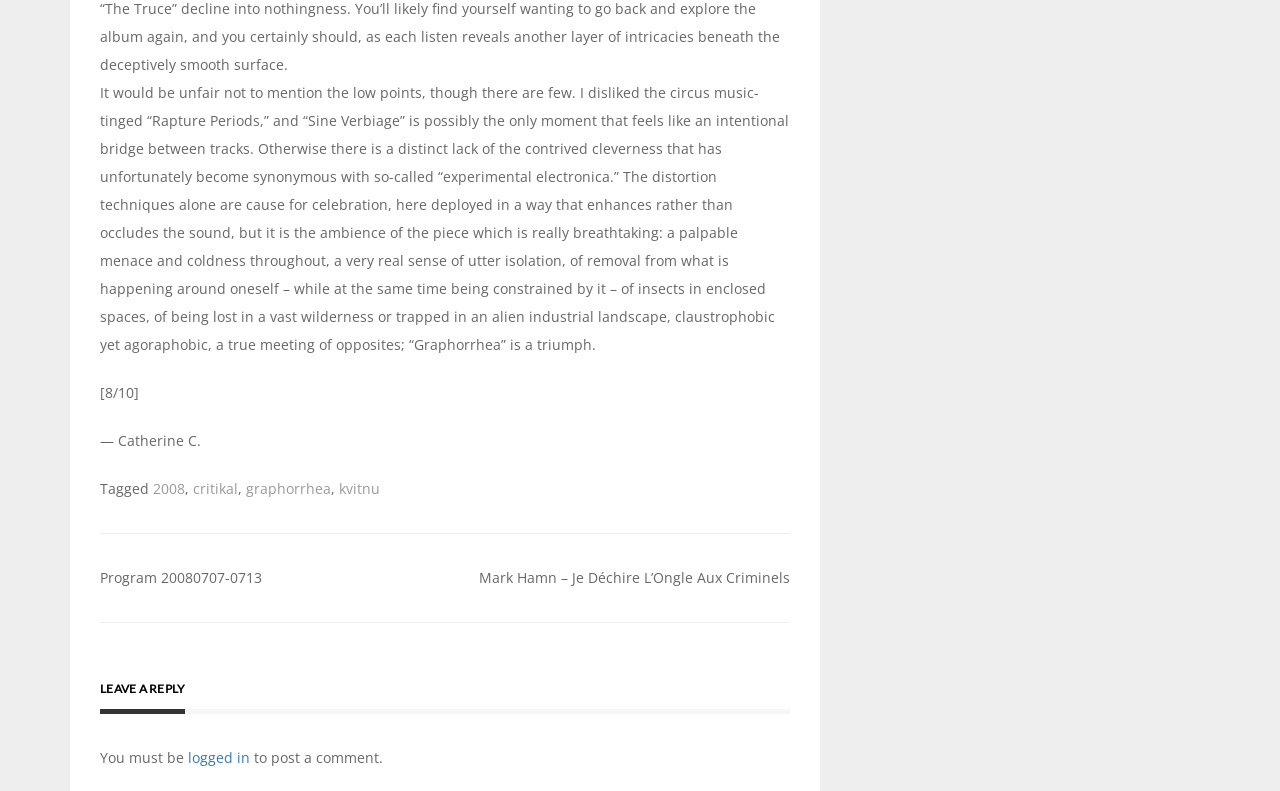Find the bounding box of the UI element described as: "logged in". The bounding box coordinates should be given as four float values between 0 and 1, i.e., [left, top, right, bottom].

[0.147, 0.946, 0.195, 0.97]